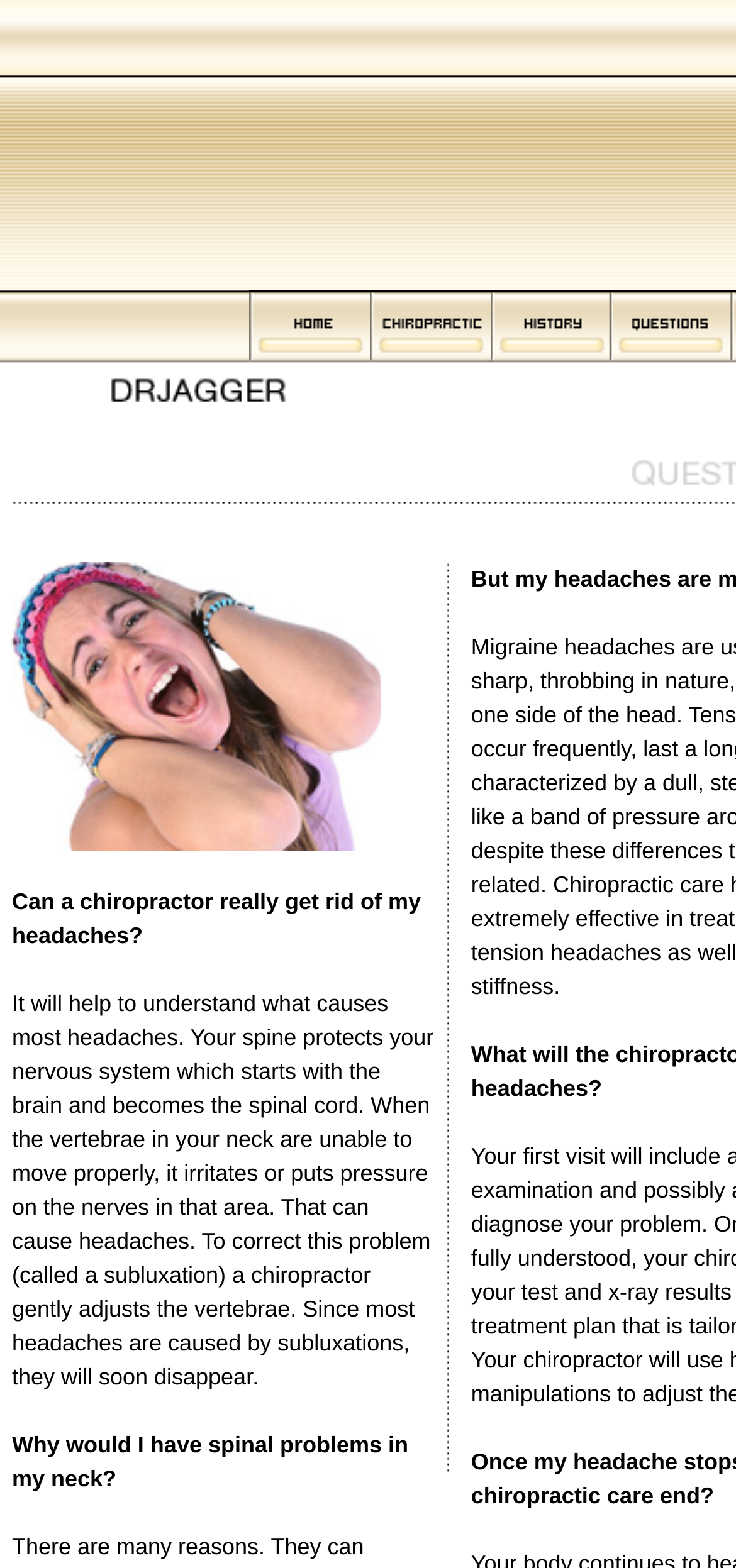Provide the bounding box coordinates of the HTML element this sentence describes: "alt="What is Chiropractic" name="btn_02"". The bounding box coordinates consist of four float numbers between 0 and 1, i.e., [left, top, right, bottom].

[0.503, 0.218, 0.667, 0.235]